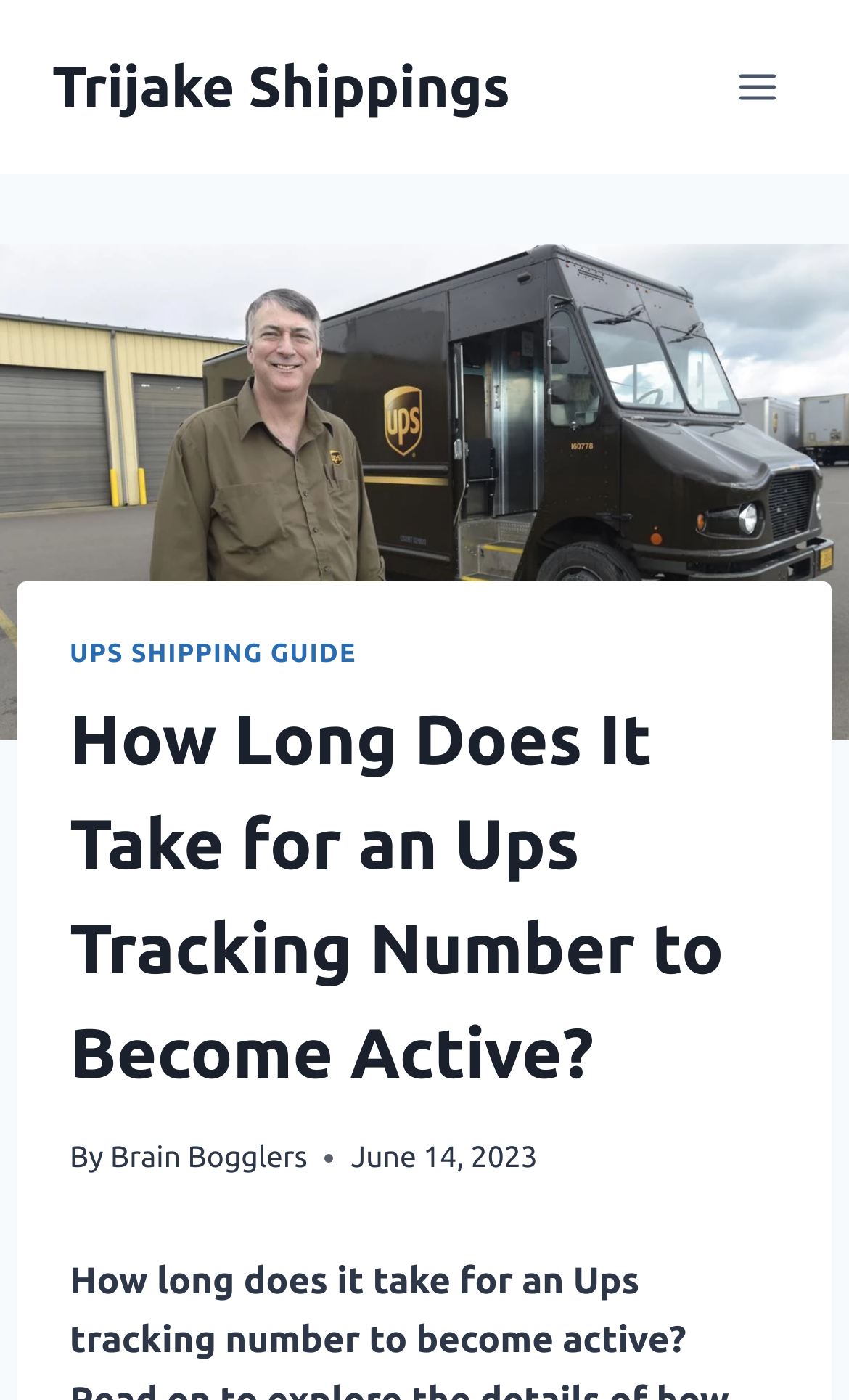Is the menu expanded or not?
Please answer the question as detailed as possible.

I found the state of the menu by looking at the button 'Open menu' which has an attribute 'expanded' set to 'False', indicating that the menu is not expanded.